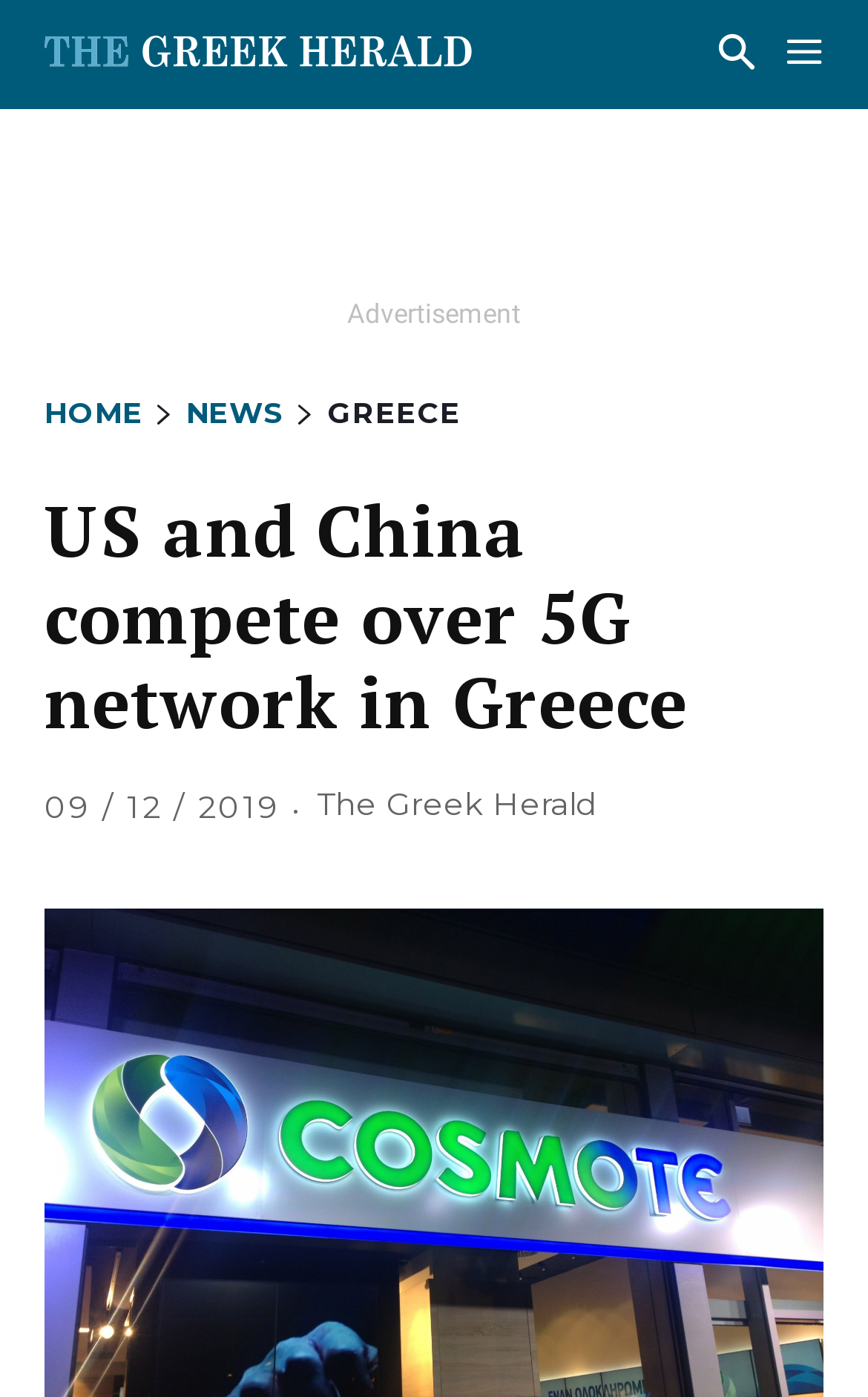Find and provide the bounding box coordinates for the UI element described here: "Home". The coordinates should be given as four float numbers between 0 and 1: [left, top, right, bottom].

[0.051, 0.282, 0.165, 0.308]